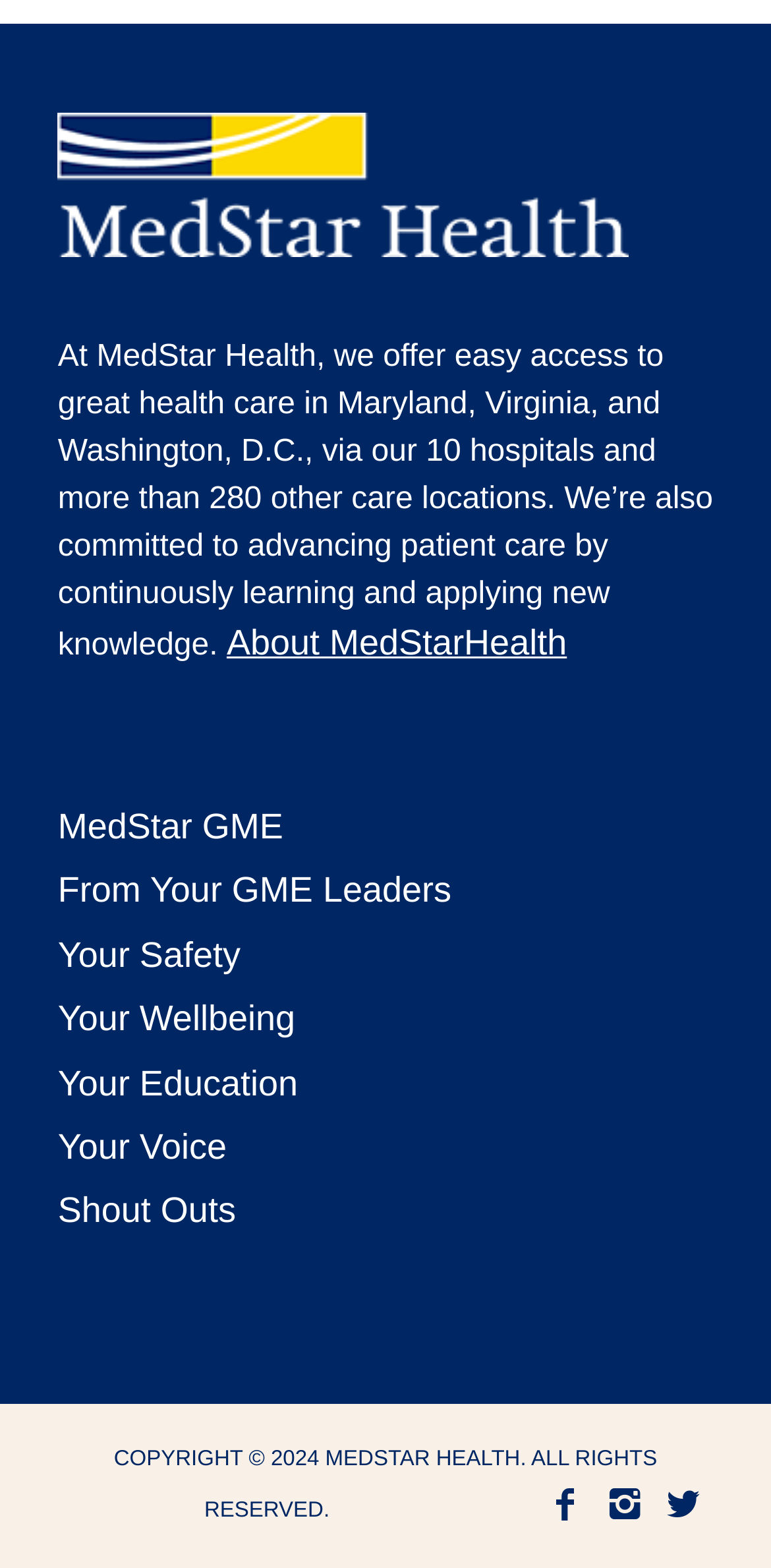Please answer the following question using a single word or phrase: 
What is the purpose of the 'Your Safety' link?

unknown